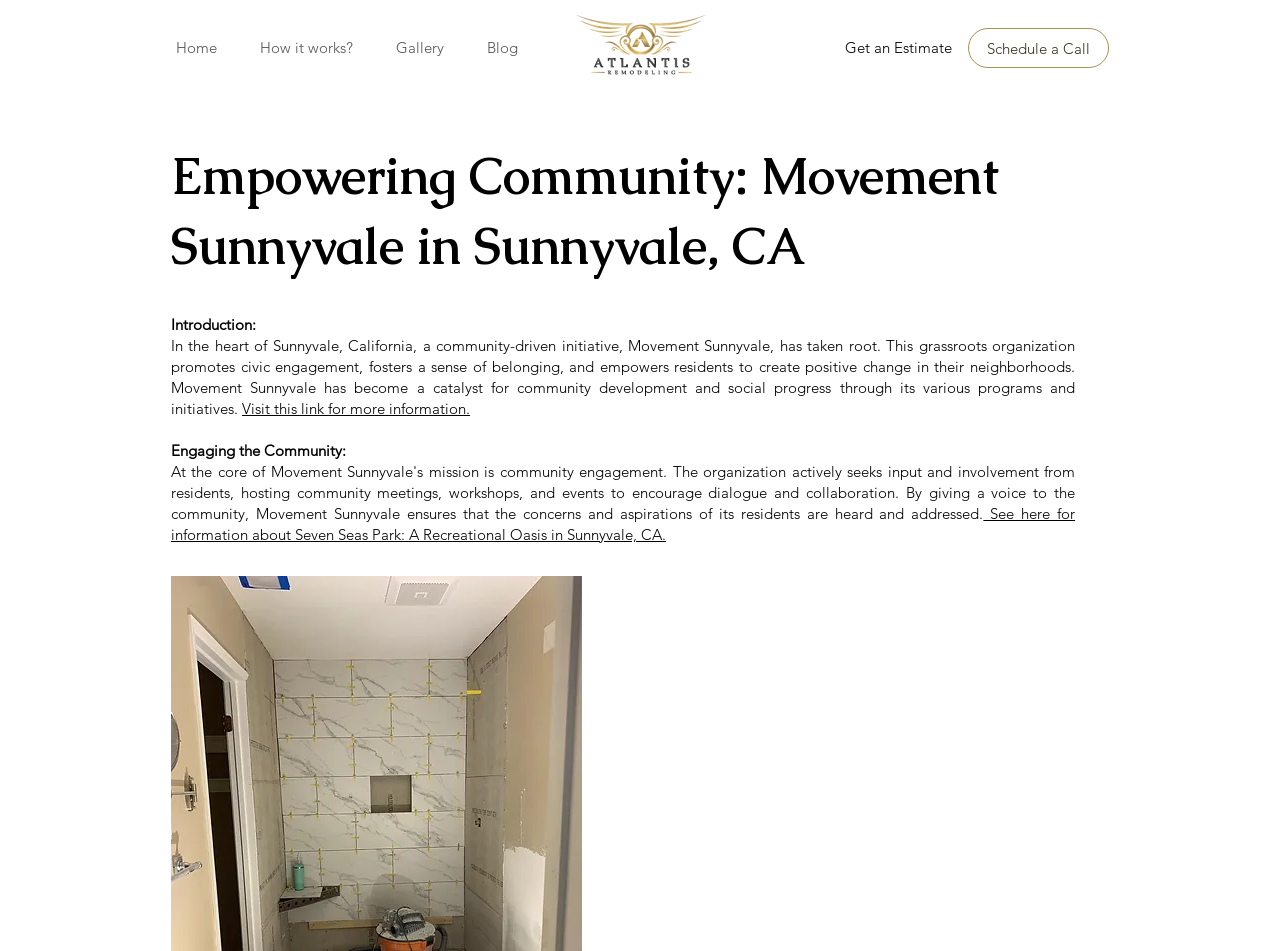Identify the bounding box coordinates of the clickable region to carry out the given instruction: "Get an Estimate".

[0.66, 0.04, 0.744, 0.06]